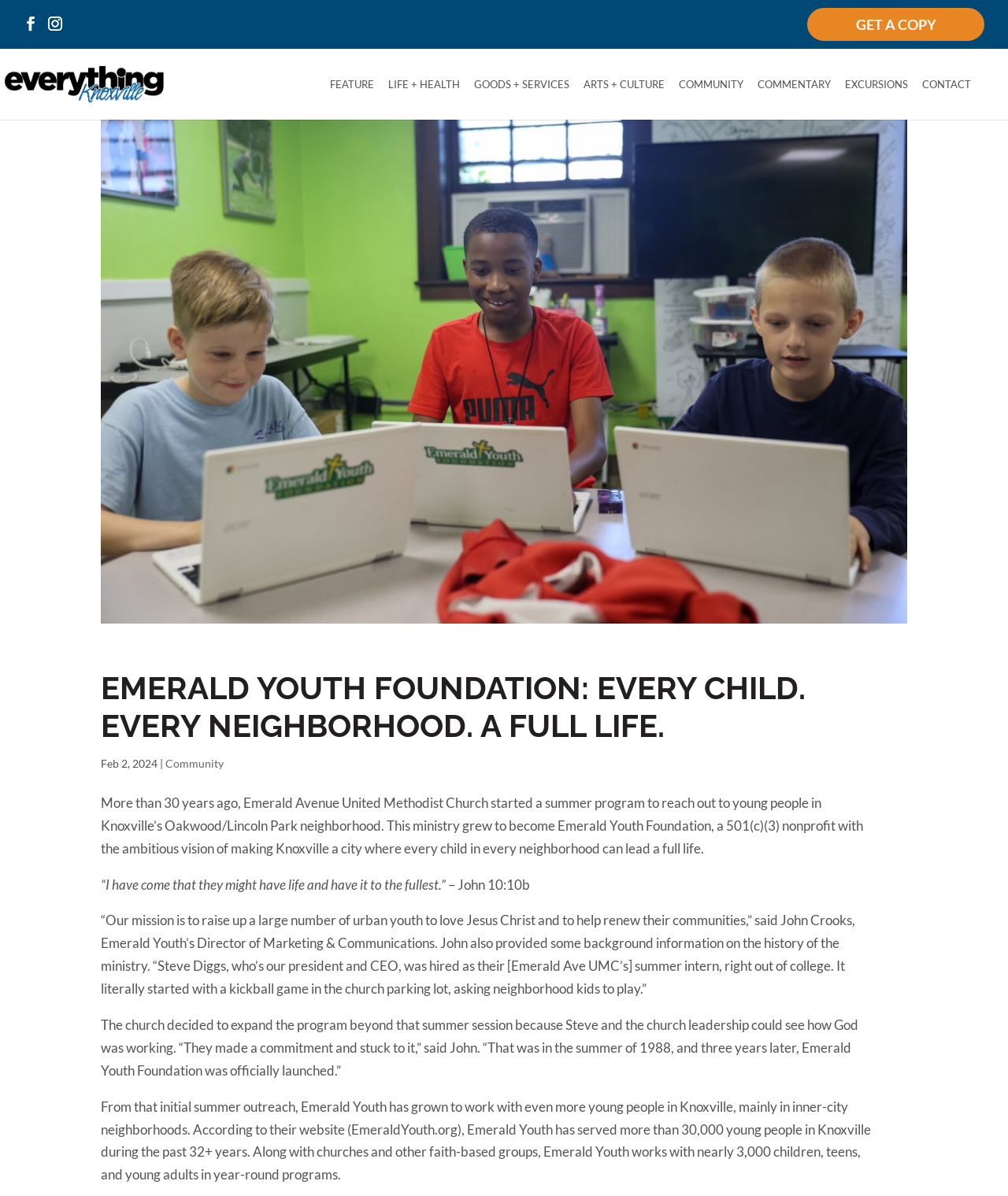What is the name of the organization?
Deliver a detailed and extensive answer to the question.

I found the answer by looking at the heading element with the text 'EMERALD YOUTH FOUNDATION: EVERY CHILD. EVERY NEIGHBORHOOD. A FULL LIFE.' which is a prominent element on the webpage, indicating that it is the name of the organization.